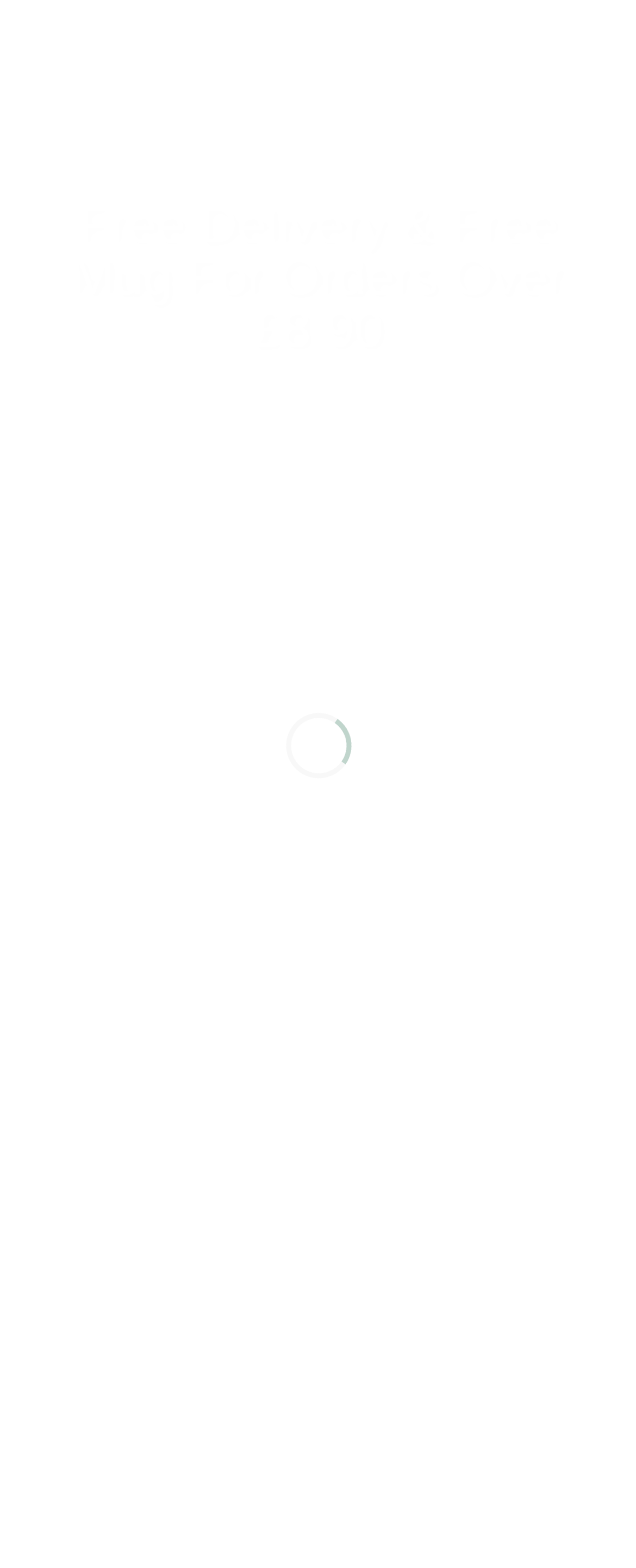What is the benefit for orders over £8.90?
Can you offer a detailed and complete answer to this question?

The heading element with the text 'Free Delivery & Free Mug For Orders Over £8.90' suggests that orders over £8.90 receive free delivery and a free mug.